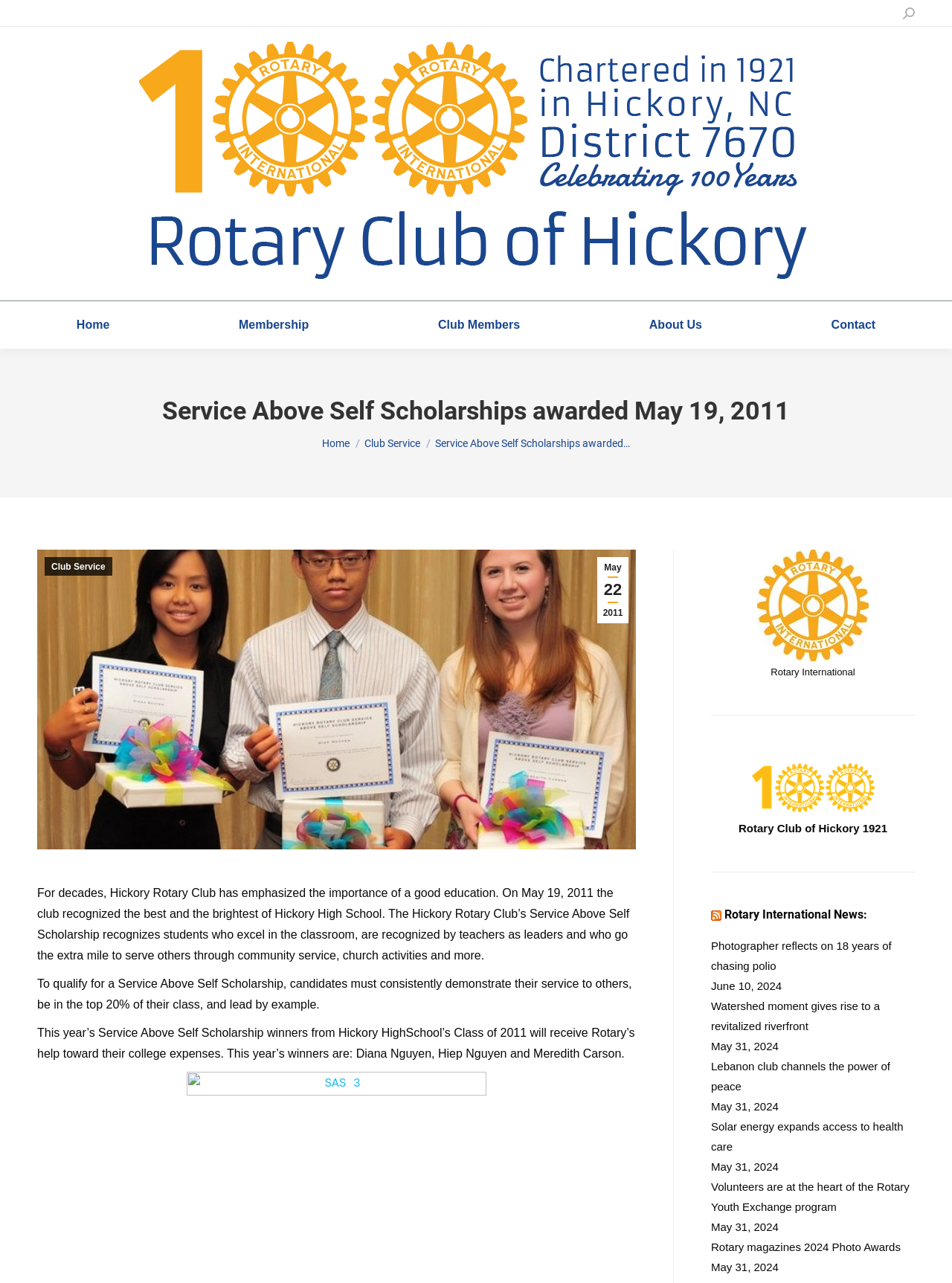What is the main title displayed on this webpage?

Service Above Self Scholarships awarded May 19, 2011